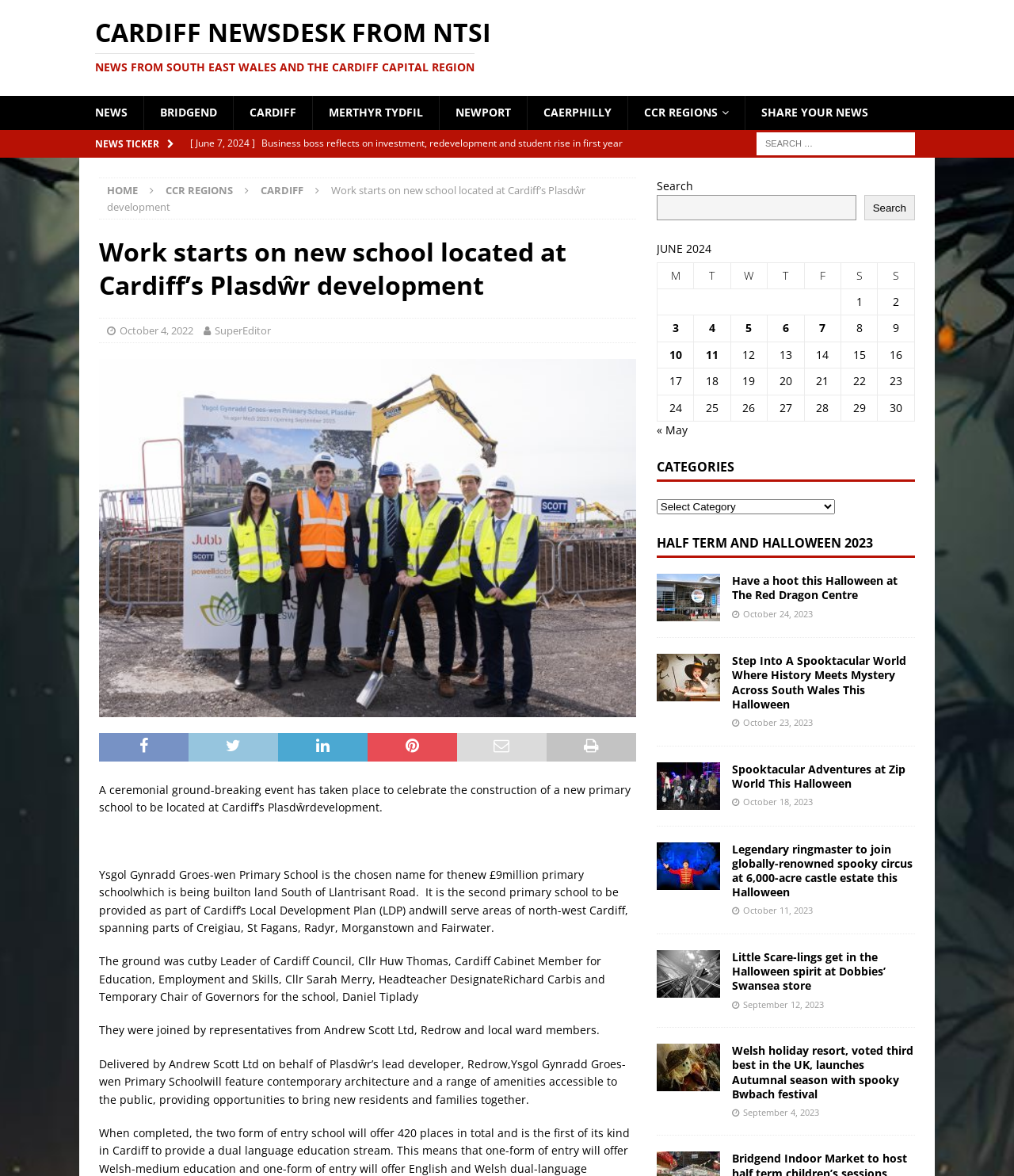Please identify the bounding box coordinates of the element's region that I should click in order to complete the following instruction: "View news from June 7, 2024". The bounding box coordinates consist of four float numbers between 0 and 1, i.e., [left, top, right, bottom].

[0.188, 0.11, 0.618, 0.156]